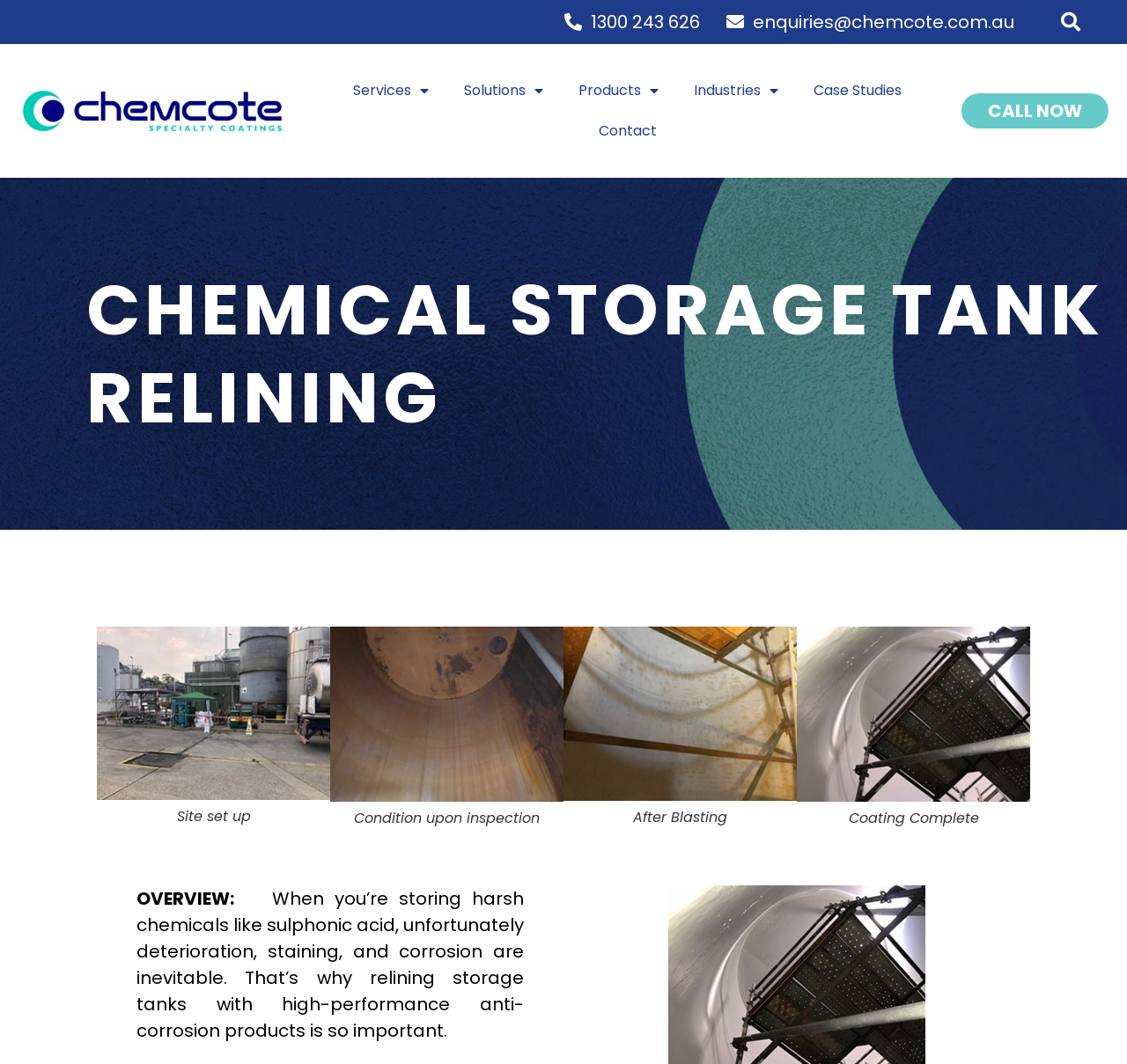Please find the bounding box coordinates of the element that needs to be clicked to perform the following instruction: "Go to Contact page". The bounding box coordinates should be four float numbers between 0 and 1, represented as [left, top, right, bottom].

[0.515, 0.104, 0.598, 0.142]